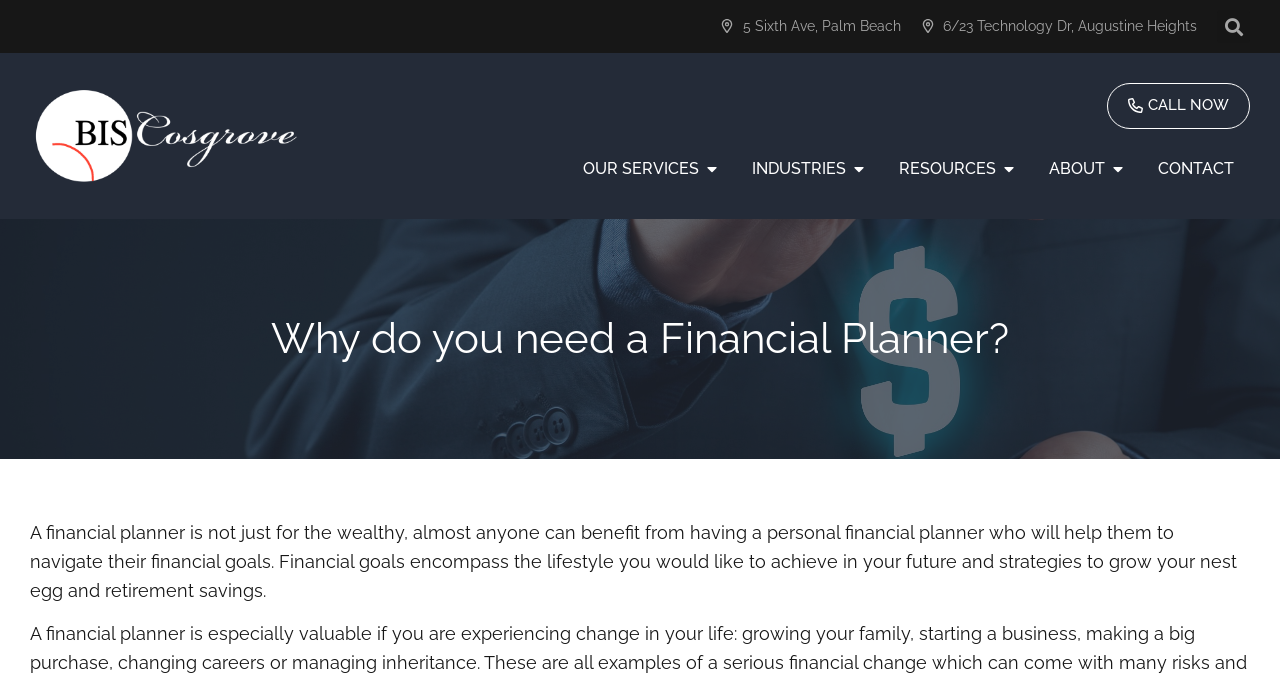Bounding box coordinates are given in the format (top-left x, top-left y, bottom-right x, bottom-right y). All values should be floating point numbers between 0 and 1. Provide the bounding box coordinate for the UI element described as: Contact

[0.905, 0.233, 0.964, 0.269]